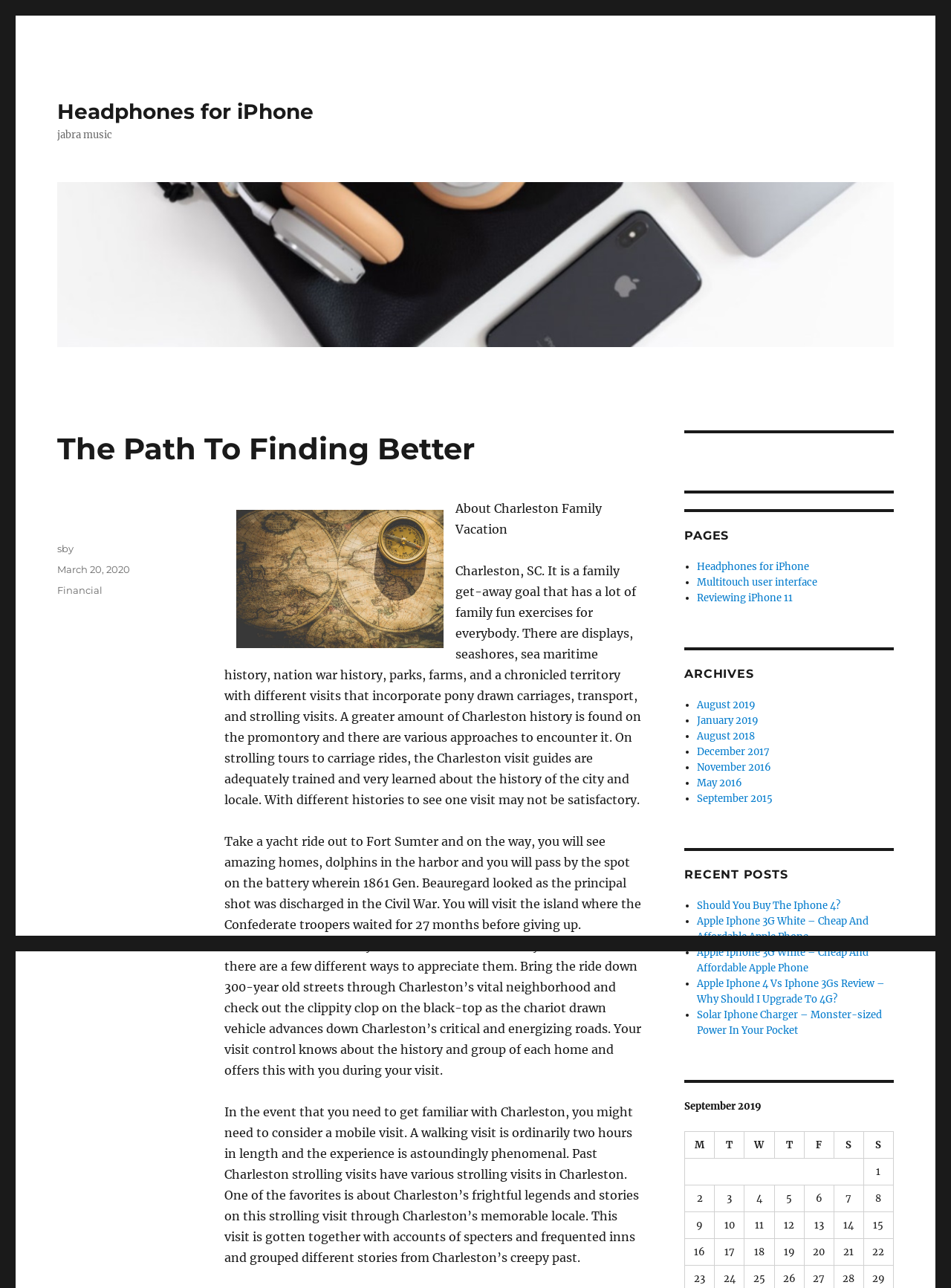Please specify the bounding box coordinates of the clickable region necessary for completing the following instruction: "Visit the 'PAGES' section". The coordinates must consist of four float numbers between 0 and 1, i.e., [left, top, right, bottom].

[0.72, 0.41, 0.94, 0.422]